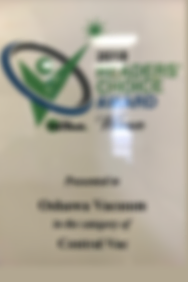What category did Hobano Tracese win?
Kindly answer the question with as much detail as you can.

The award plaque is presented to 'Hobano Tracese' for achievements in the category of 'Central Vac', which is related to the vacuum cleaner industry.